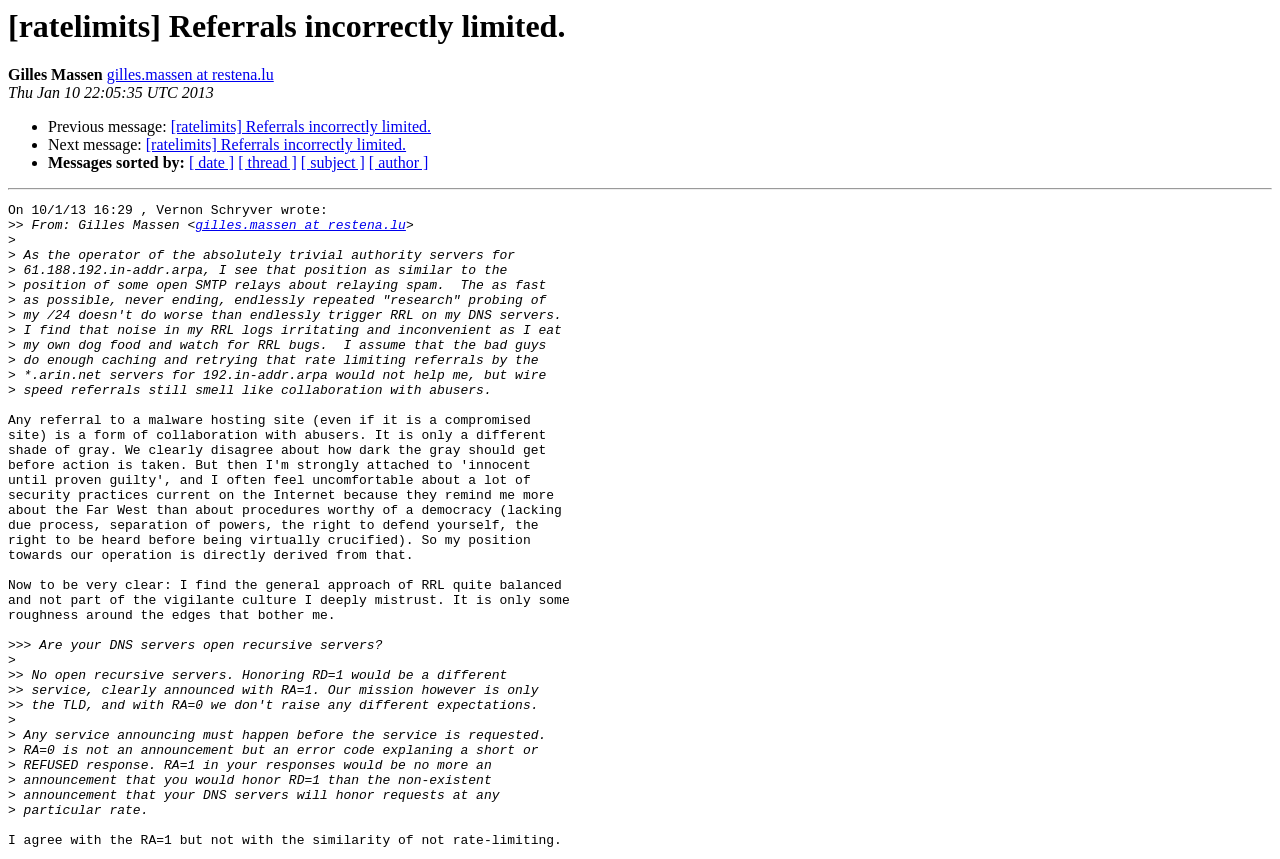Please find and report the bounding box coordinates of the element to click in order to perform the following action: "Visit Gilles Massen's homepage". The coordinates should be expressed as four float numbers between 0 and 1, in the format [left, top, right, bottom].

[0.083, 0.077, 0.214, 0.097]